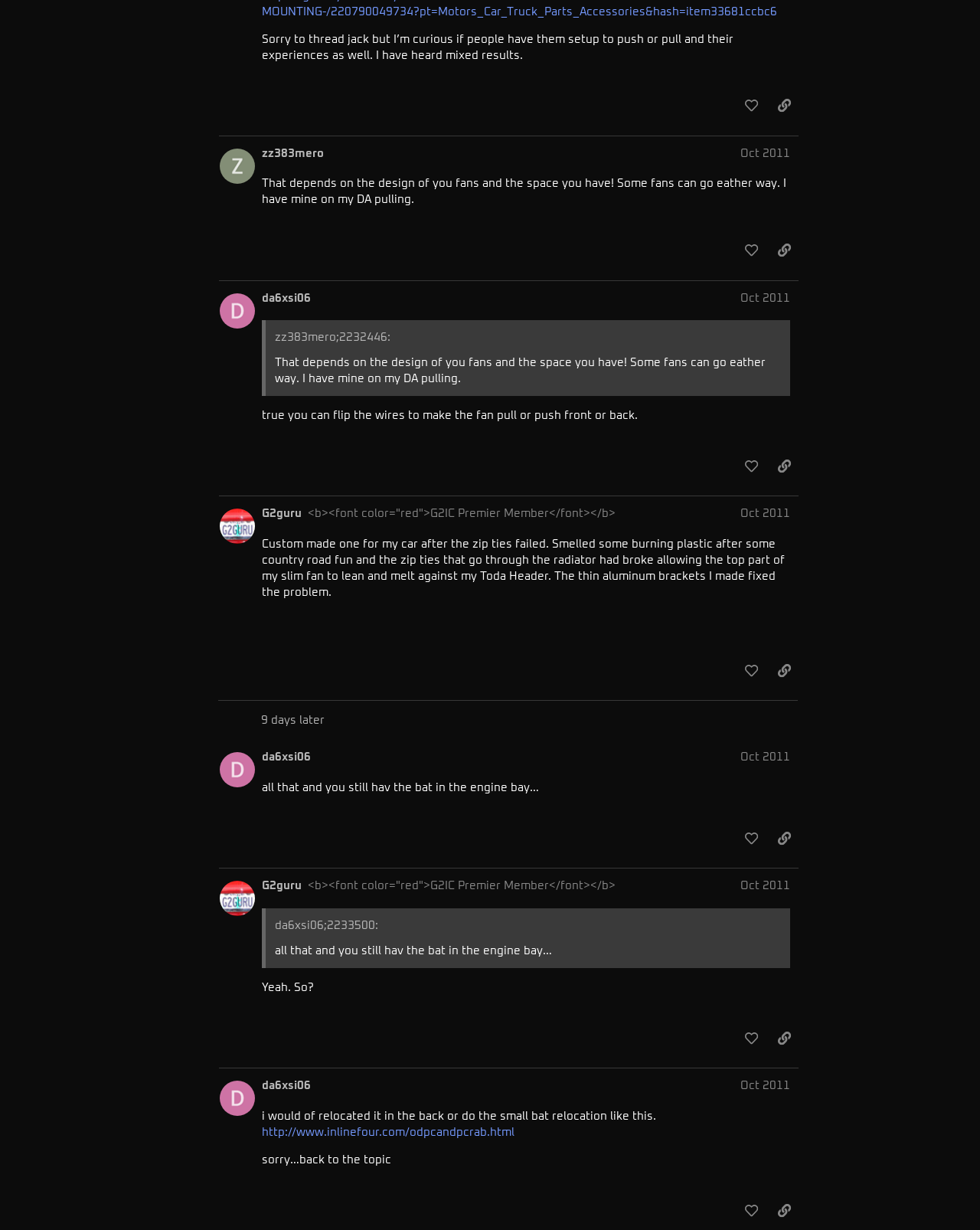Respond to the question below with a concise word or phrase:
How many posts are there on this page?

13